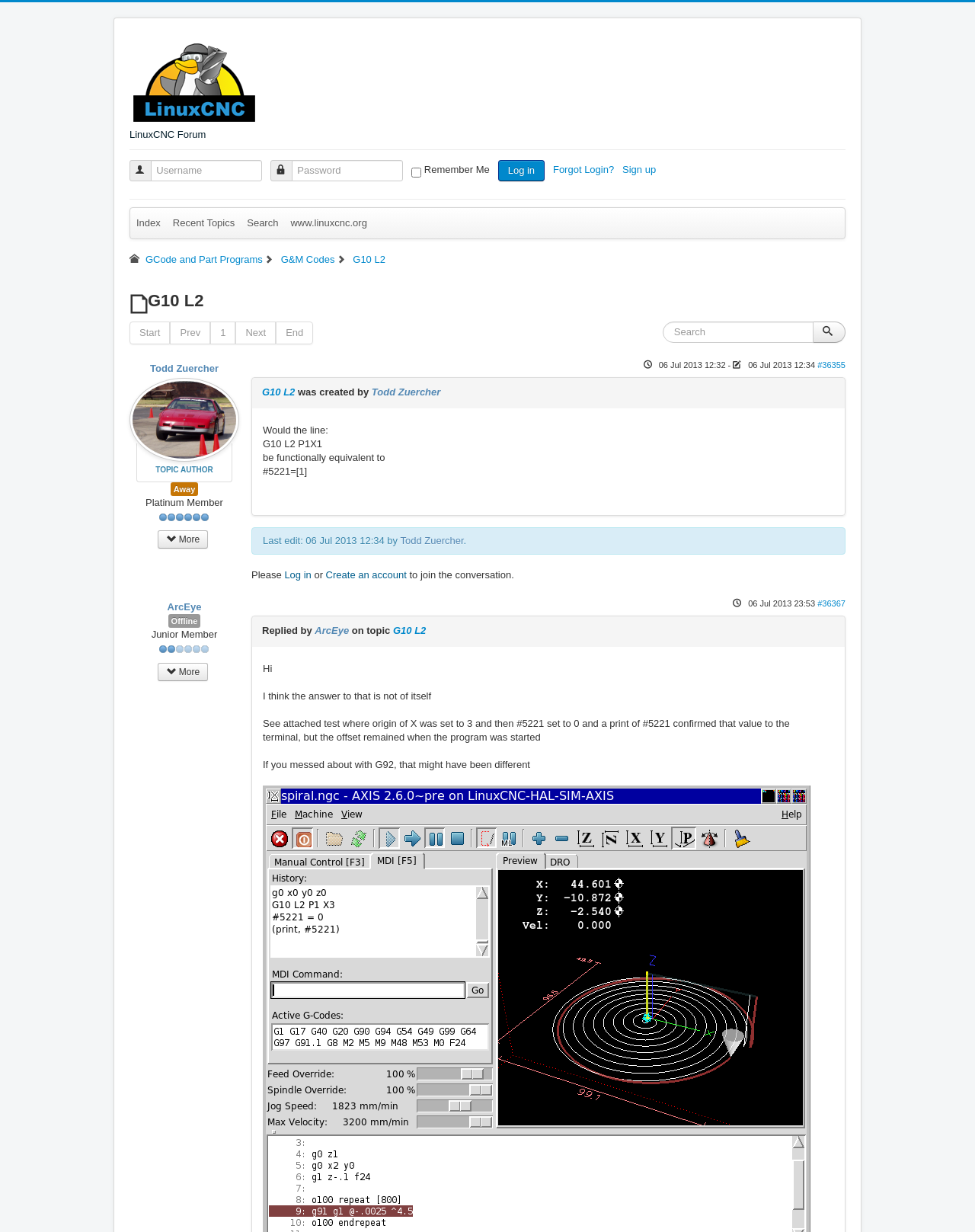Find and specify the bounding box coordinates that correspond to the clickable region for the instruction: "View the topic 'G10 L2'".

[0.362, 0.206, 0.395, 0.215]